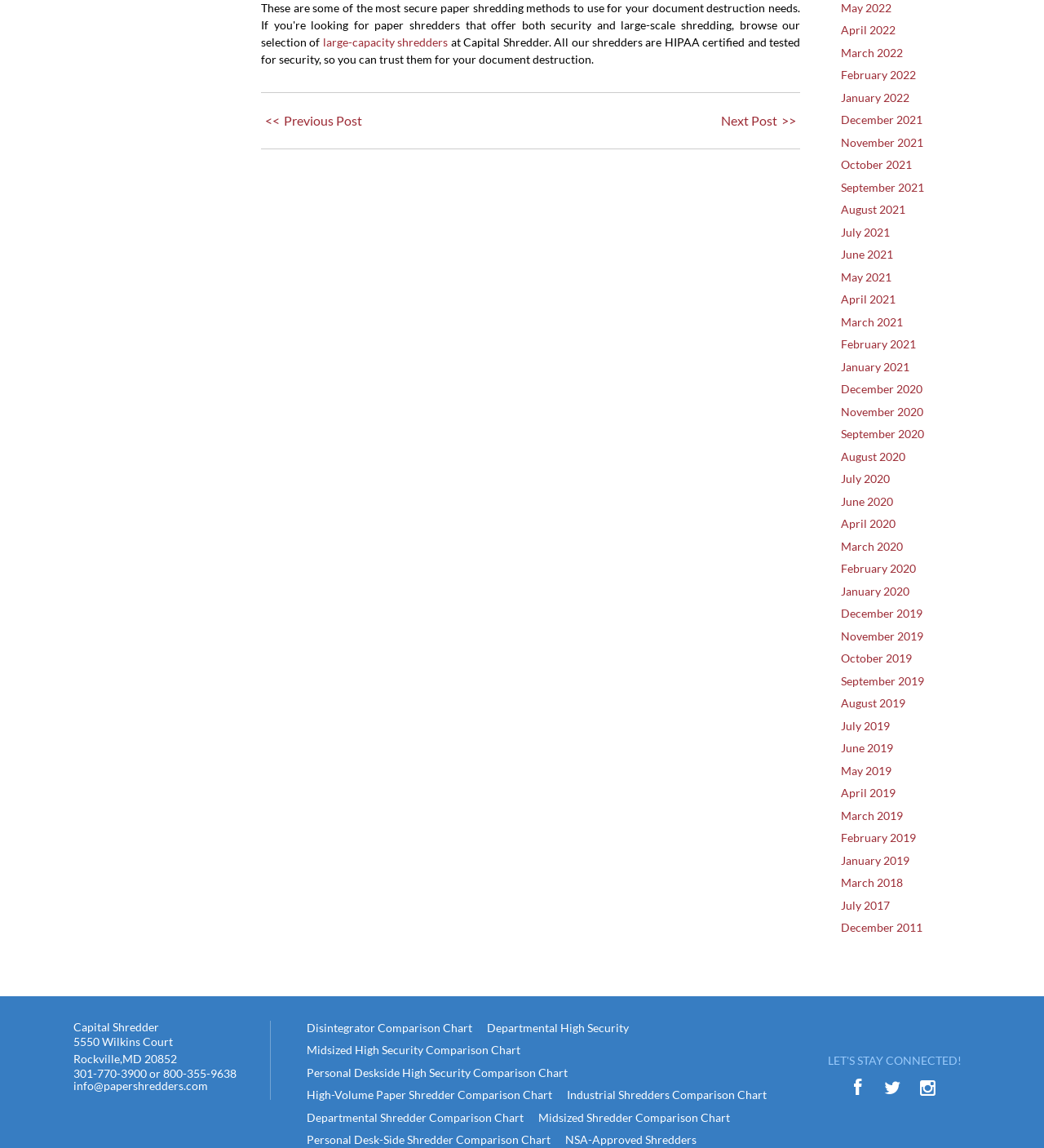Can you show the bounding box coordinates of the region to click on to complete the task described in the instruction: "Check NSA-Approved Shredders"?

[0.541, 0.987, 0.679, 0.999]